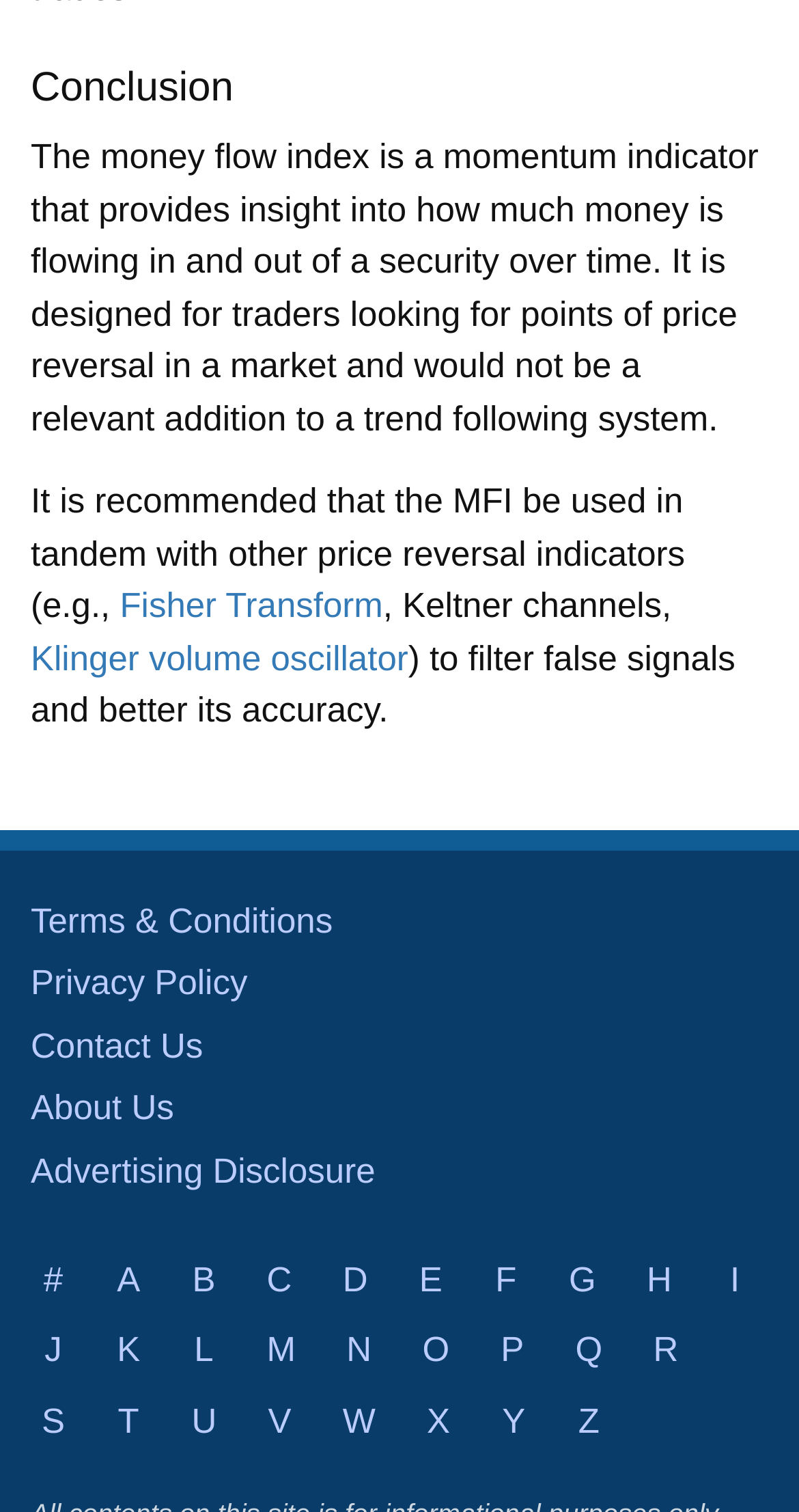Please respond in a single word or phrase: 
What indicators are recommended to be used with MFI?

Fisher Transform, Keltner channels